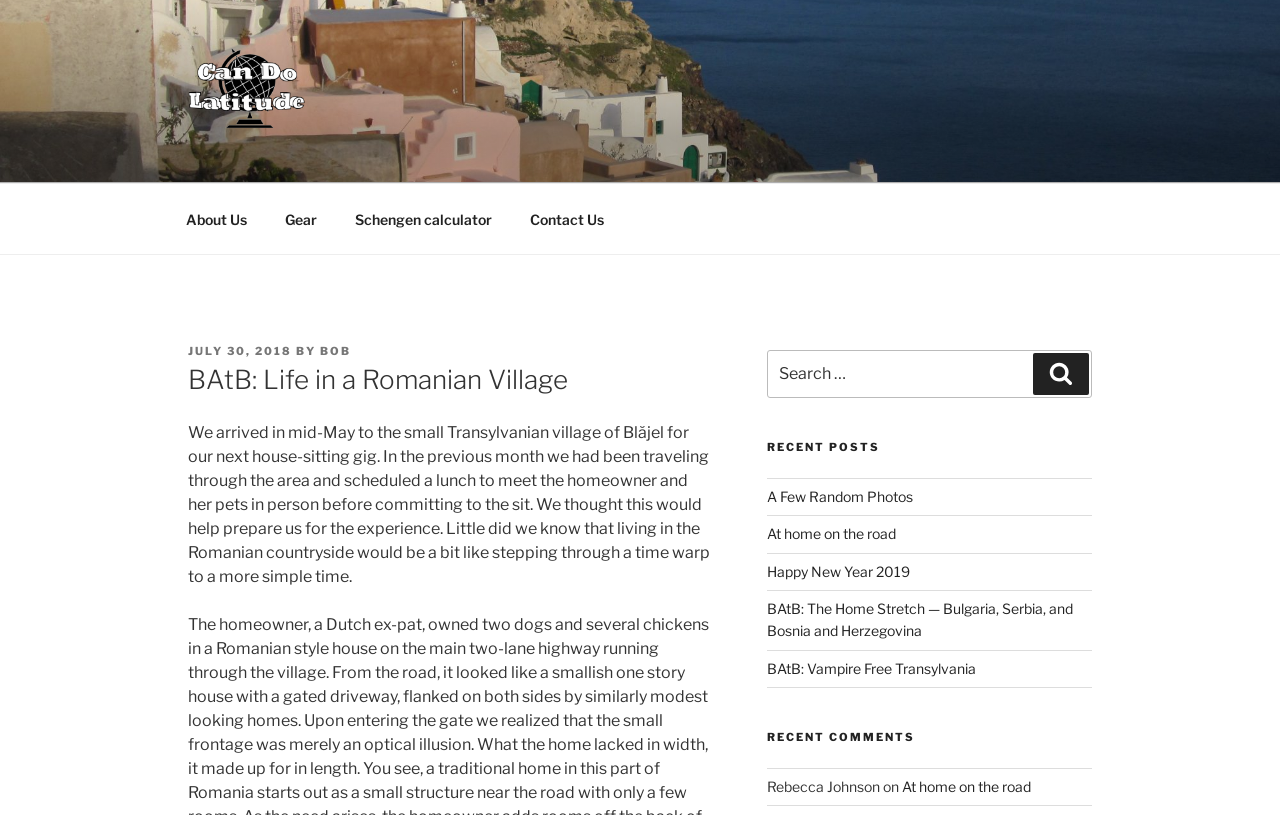What is the purpose of the search box?
Refer to the image and give a detailed answer to the question.

I inferred the purpose of the search box by its label 'Search for:' and the presence of a search button next to it.